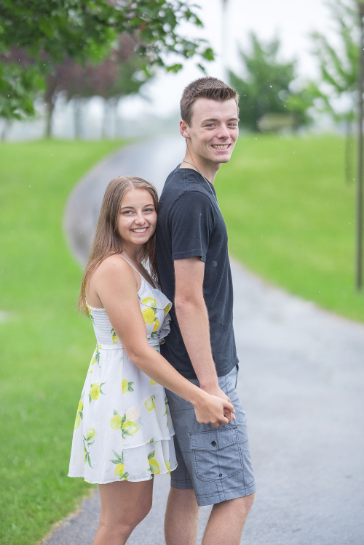What is the weather like in the scene? Using the information from the screenshot, answer with a single word or phrase.

Overcast